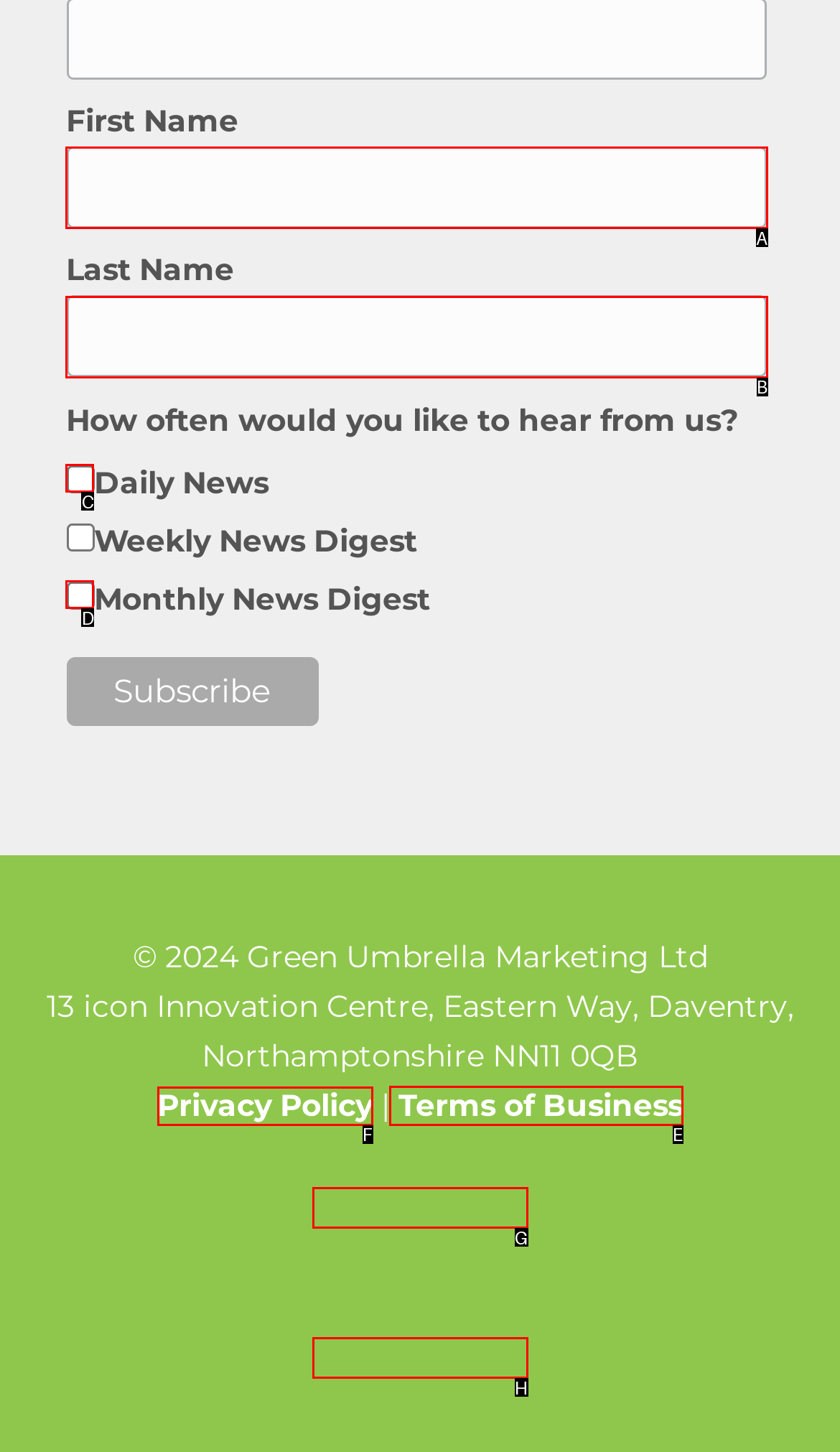Select the letter associated with the UI element you need to click to perform the following action: Check terms of business
Reply with the correct letter from the options provided.

E